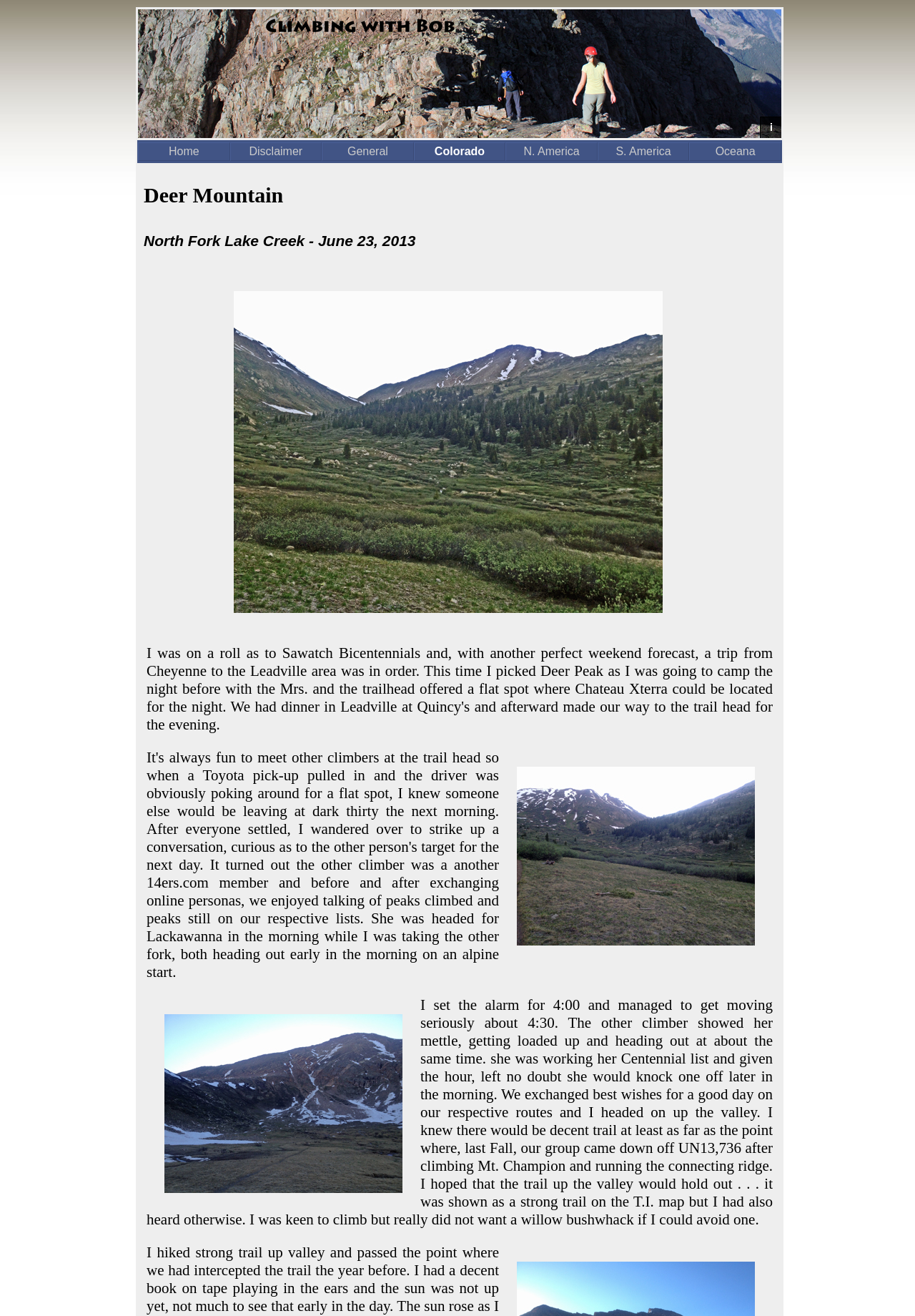Give a comprehensive overview of the webpage, including key elements.

The webpage is an alpine climbing and adventure journal featuring various peaks from around the world. At the top, there is a row with two links, one of which is labeled "Show Description". Below this, there is a row with a grid cell containing a list of links to different pages, including "Home", "Disclaimer", "General", and various geographic regions such as "Colorado", "N. America", "S. America", and "Oceana".

Further down, there are two headings, "Deer Mountain" and "North Fork Lake Creek - June 23, 2013", which suggest that the webpage is focused on a specific climbing expedition or journal entry. Below these headings, there is a layout table with two cells, one containing an image and the other containing a blank space.

To the right of the table, there is a large image, and below it, there is another image. At the very bottom of the page, there is a block of static text that appears to be a journal entry or climbing report. The text describes the author's experience climbing, including their early morning start, interactions with another climber, and their route up the valley.